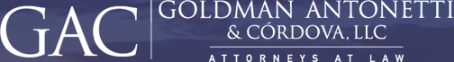Explain in detail what you see in the image.

The image features the logo of Goldman Antonetti & Córdoba, LLC, a law firm based in San Juan, Puerto Rico. The design prominently displays the initials "GAC" in a bold, stylized font, accompanied by the full name of the firm below it: "GOLDMAN ANTONETTI & CÓRDOVA, LLC." Emphasizing their profession, the tagline "ATTORNEYS AT LAW" is positioned at the bottom. The logo is presented against a subtle background, which enhances its professionalism and signifies the firm's commitment to legal excellence. This branding effectively represents the firm's identity in the legal sector.